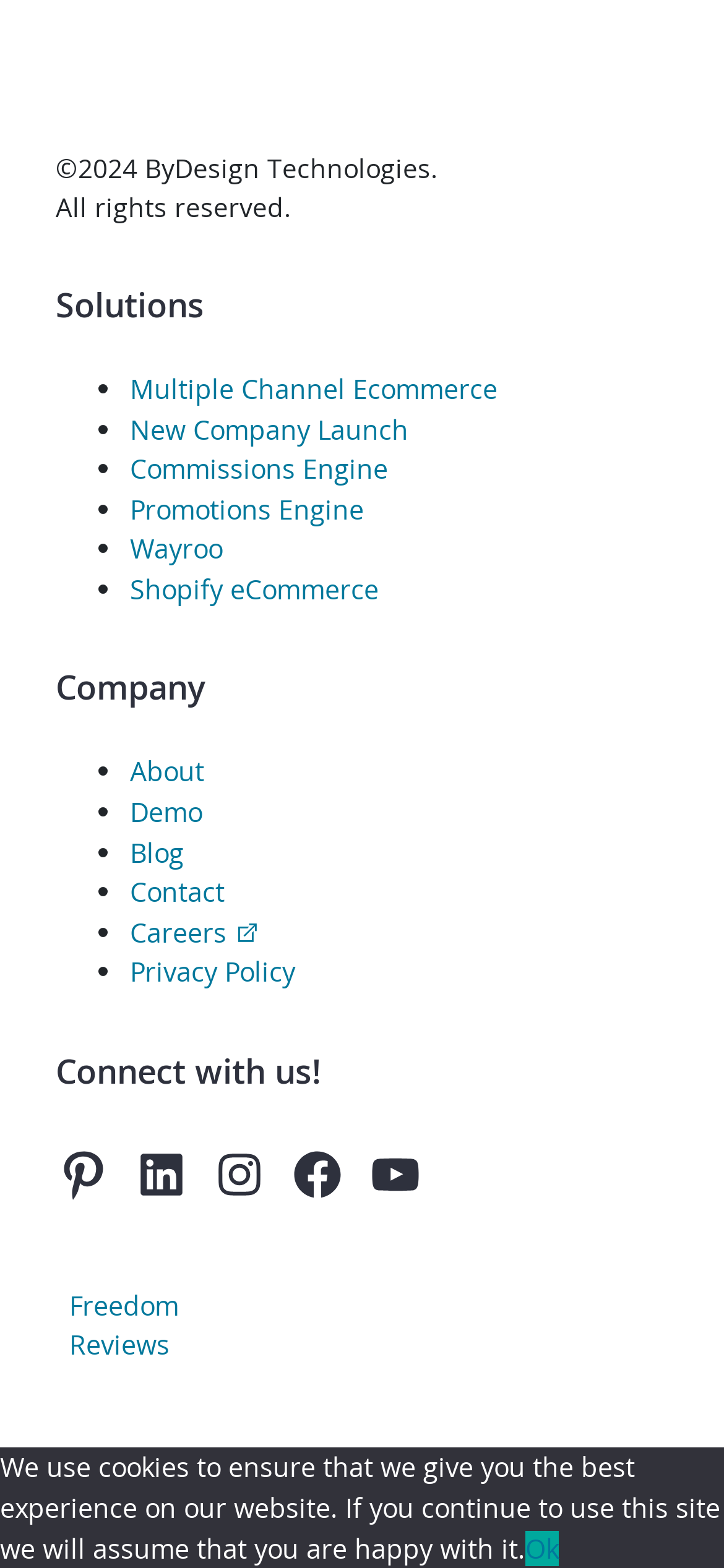Using the provided element description: "Multiple Channel Ecommerce", identify the bounding box coordinates. The coordinates should be four floats between 0 and 1 in the order [left, top, right, bottom].

[0.179, 0.237, 0.687, 0.259]